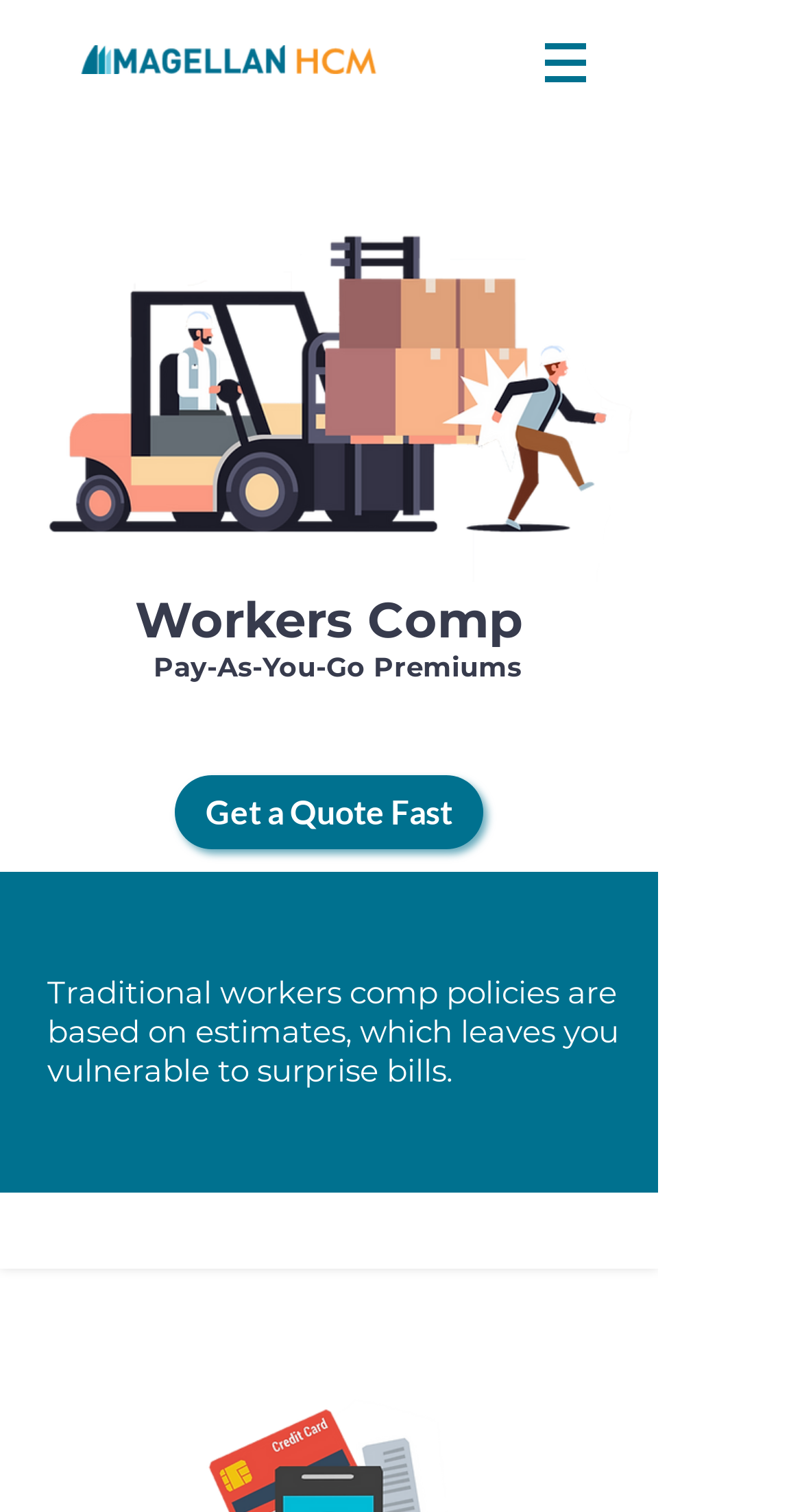Locate the heading on the webpage and return its text.

Workers Comp
  Pay-As-You-Go Premiums